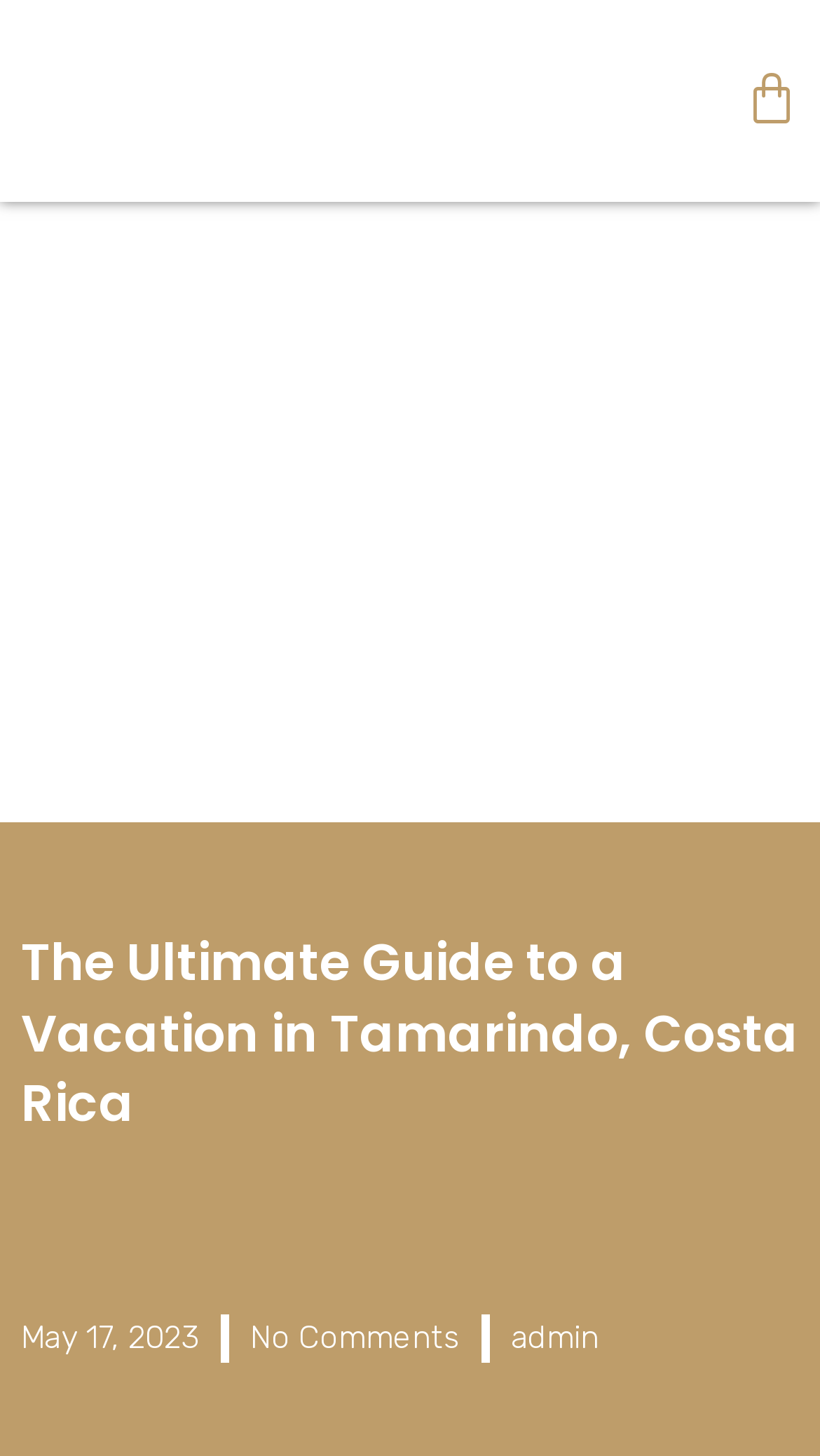How many comments does the article have?
Give a detailed explanation using the information visible in the image.

At the bottom of the webpage, it says 'No Comments', indicating that the article has no comments from readers.